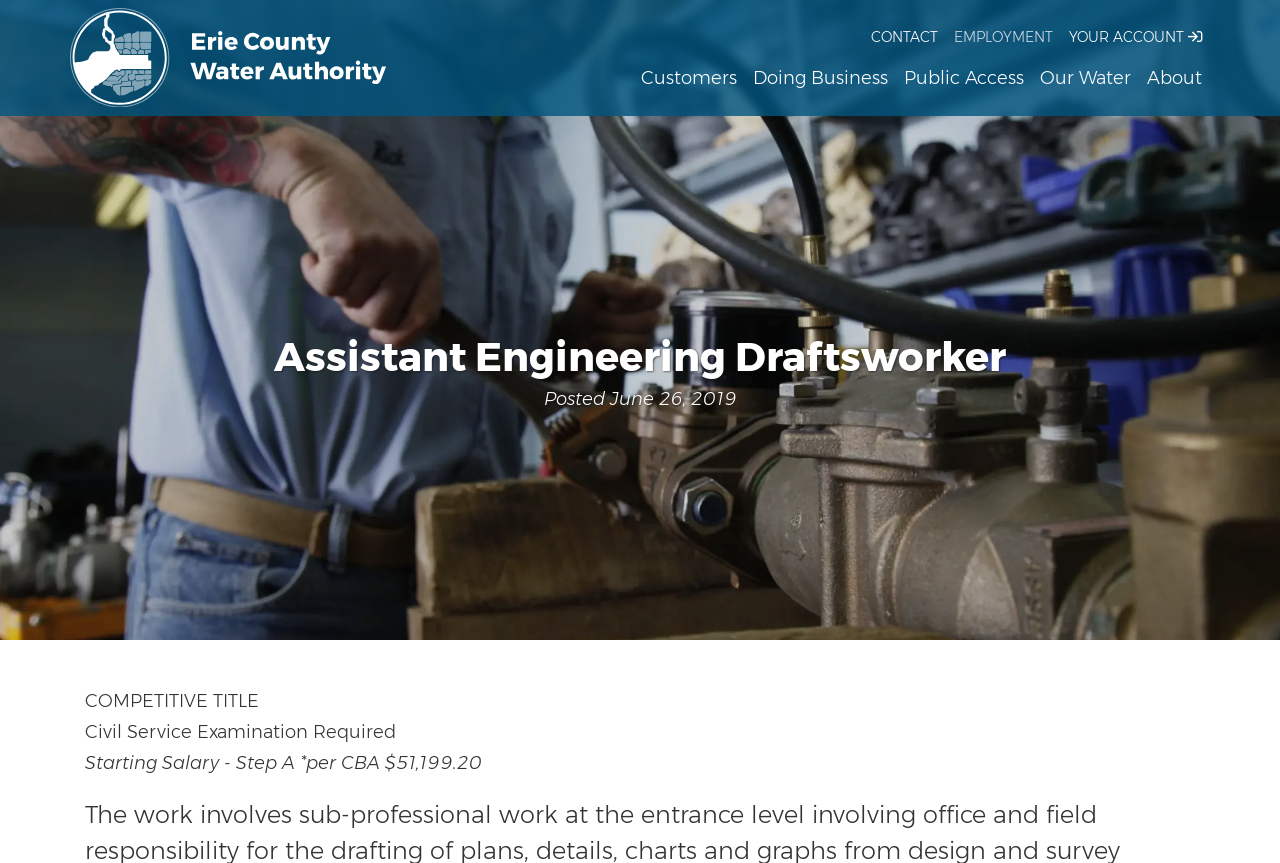What is the name of the organization?
Examine the webpage screenshot and provide an in-depth answer to the question.

The name of the organization can be found in the link 'Erie County Water Authority' at the top of the webpage, which is also accompanied by an image.